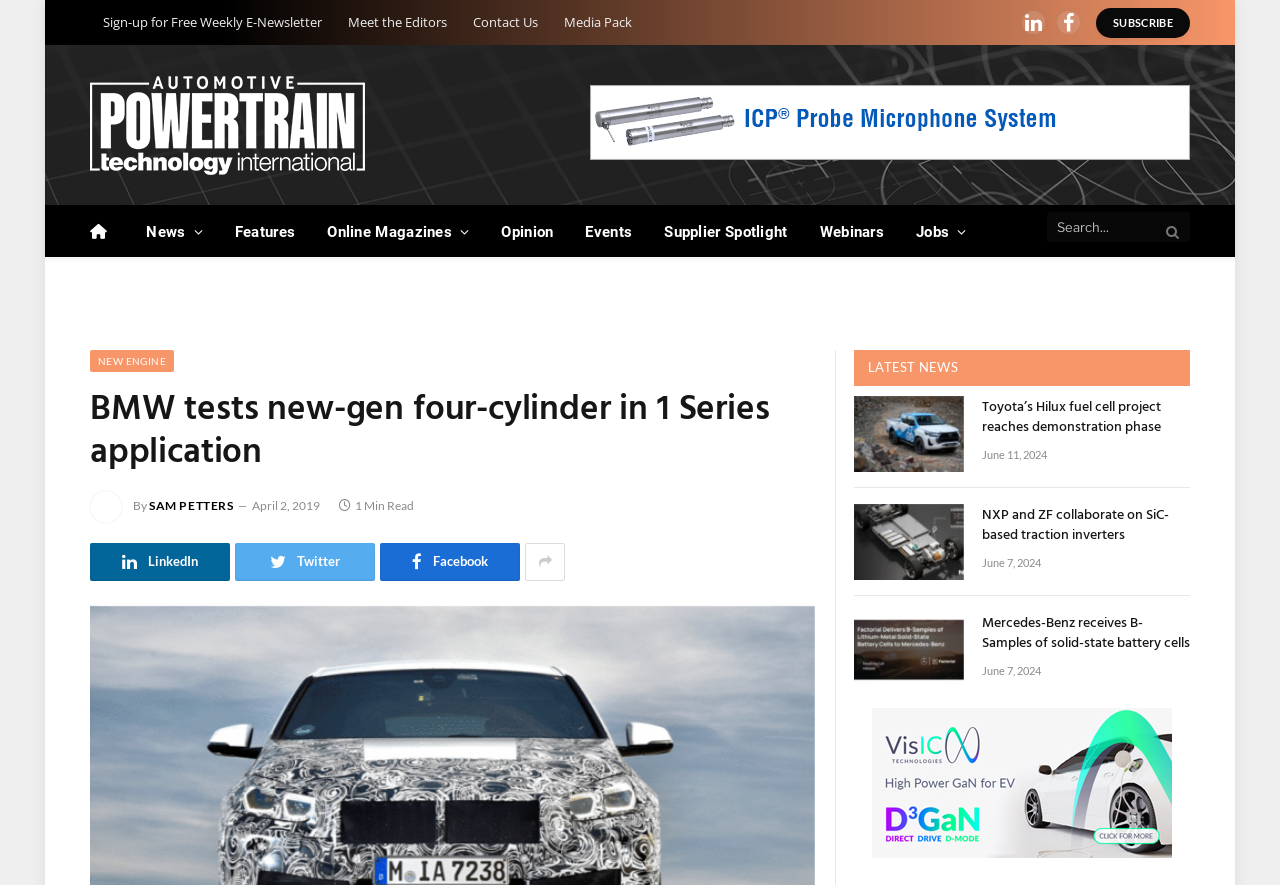Determine the bounding box coordinates of the UI element that matches the following description: "Sign-up for Free Weekly E-Newsletter". The coordinates should be four float numbers between 0 and 1 in the format [left, top, right, bottom].

[0.07, 0.0, 0.262, 0.051]